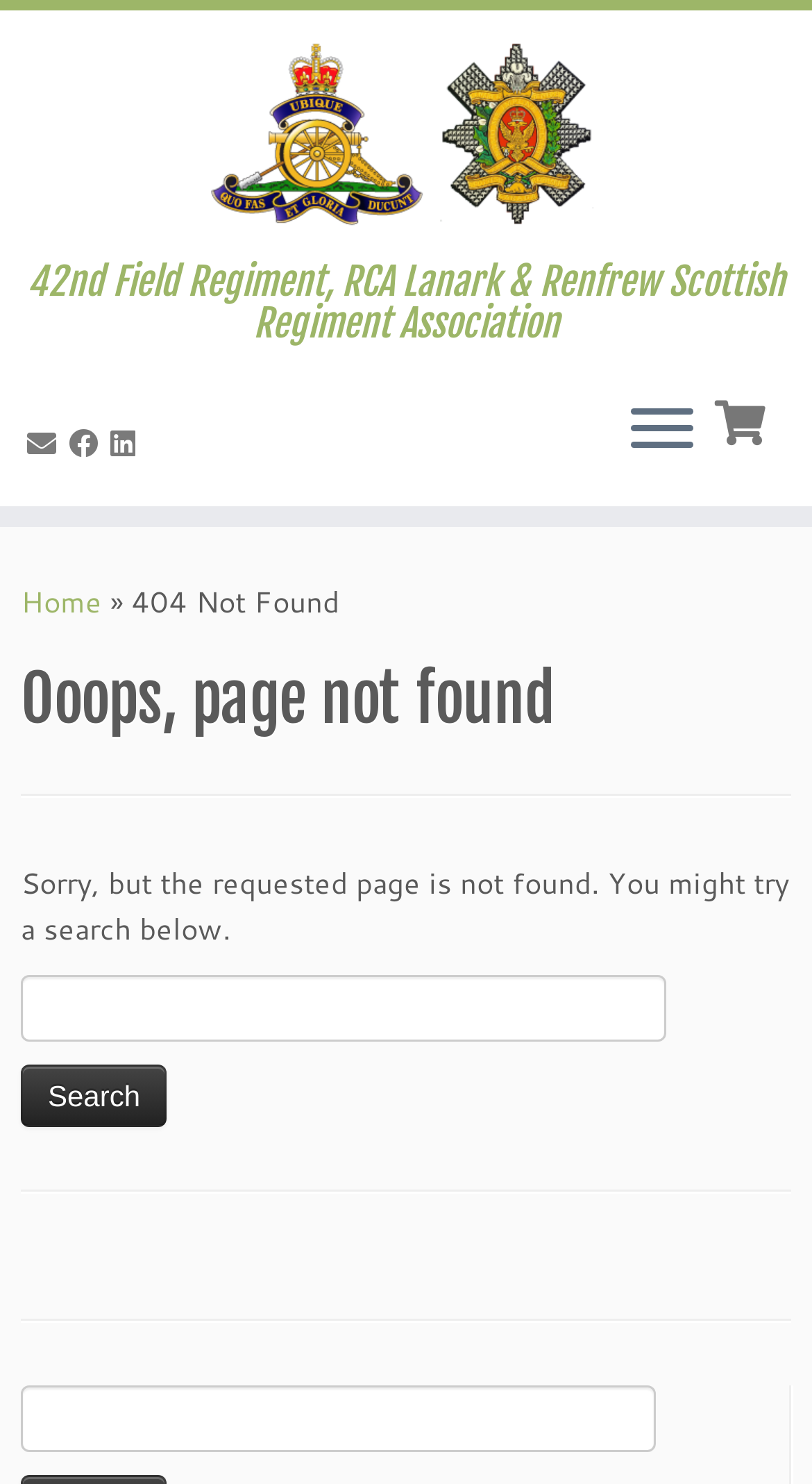Given the element description parent_node: Search for: name="s", predict the bounding box coordinates for the UI element in the webpage screenshot. The format should be (top-left x, top-left y, bottom-right x, bottom-right y), and the values should be between 0 and 1.

[0.026, 0.934, 0.808, 0.979]